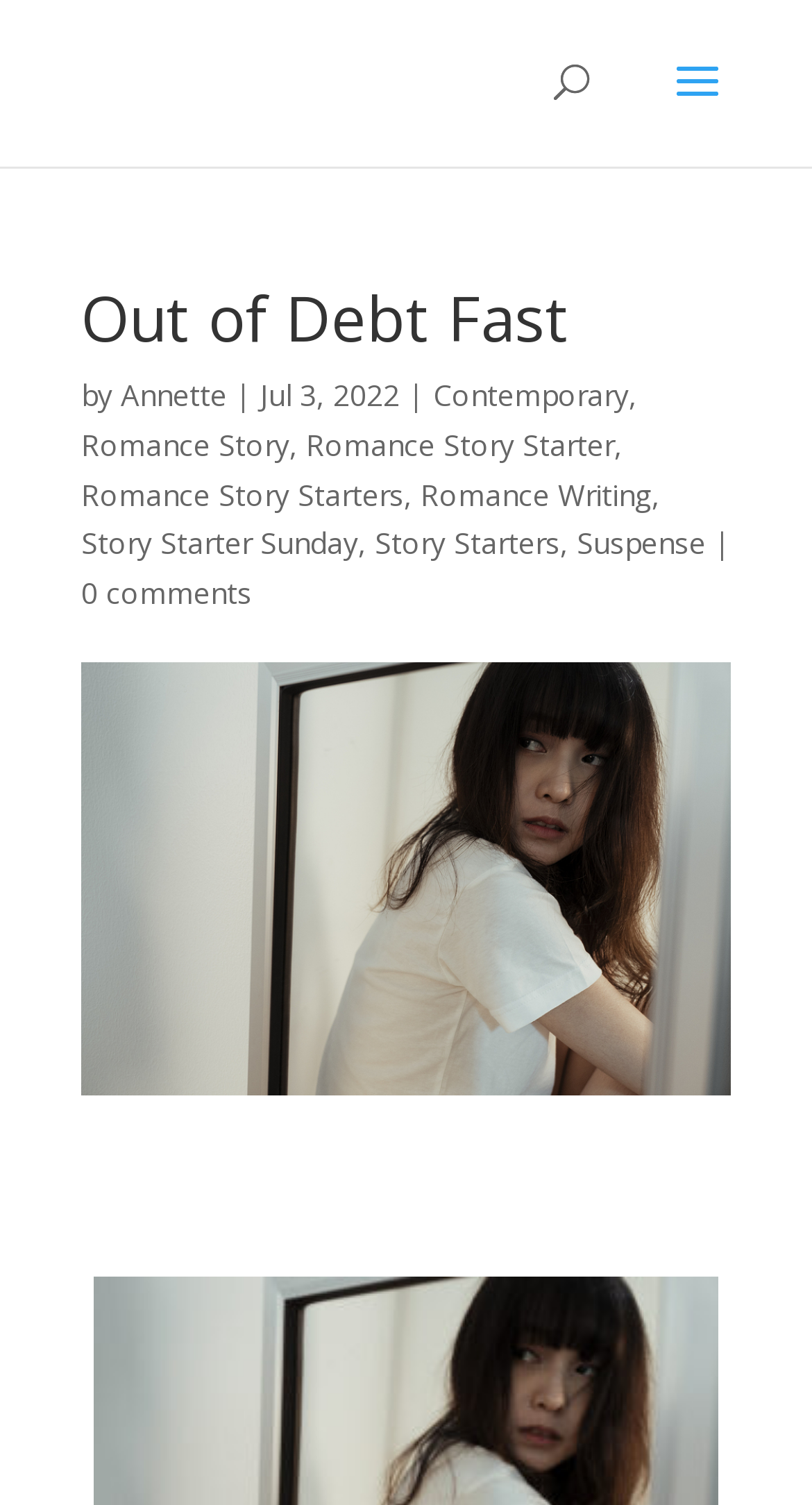Determine the bounding box coordinates of the region to click in order to accomplish the following instruction: "Go to the Support the Hall page". Provide the coordinates as four float numbers between 0 and 1, specifically [left, top, right, bottom].

None